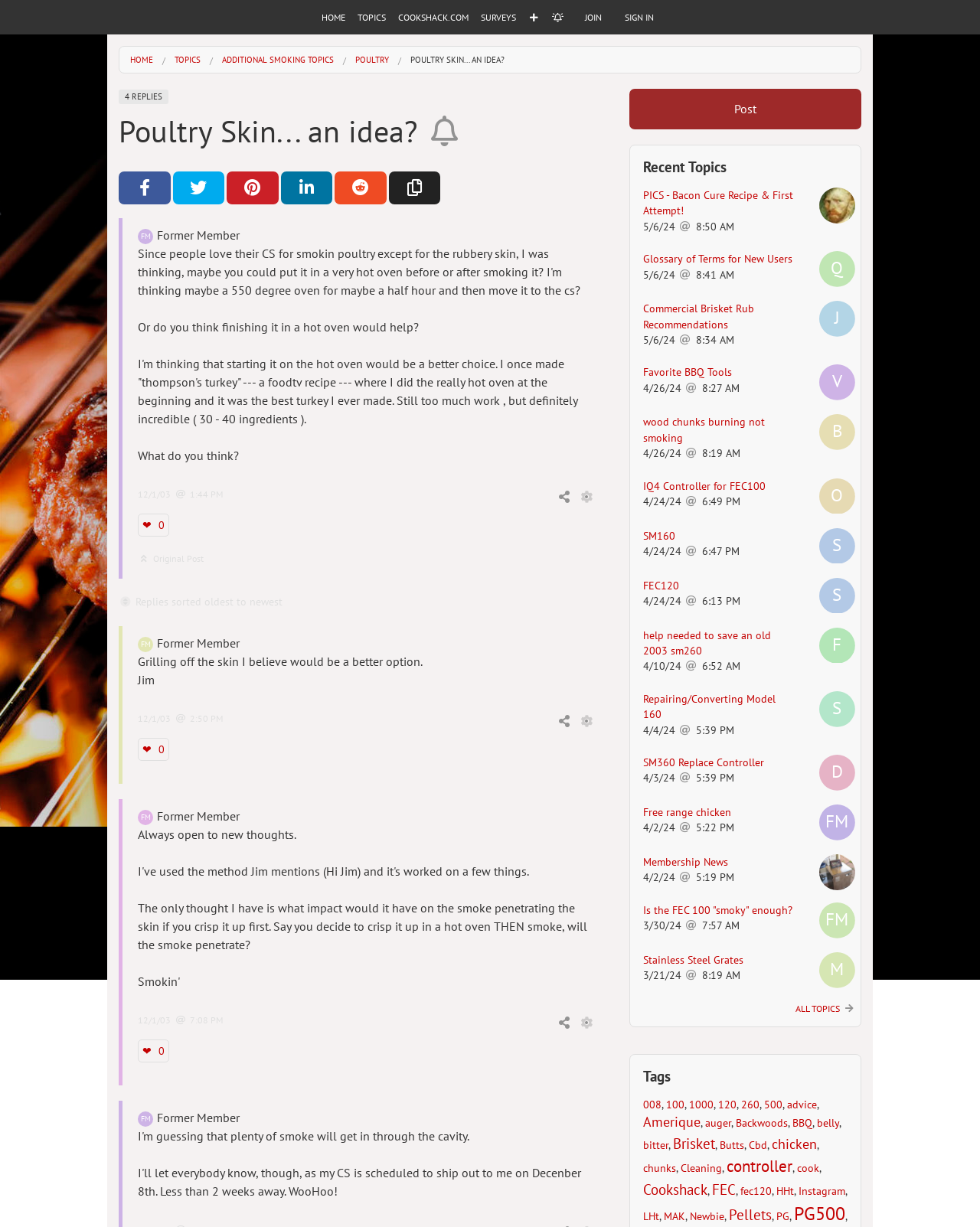Use a single word or phrase to answer this question: 
How many links are there in the top navigation bar?

9